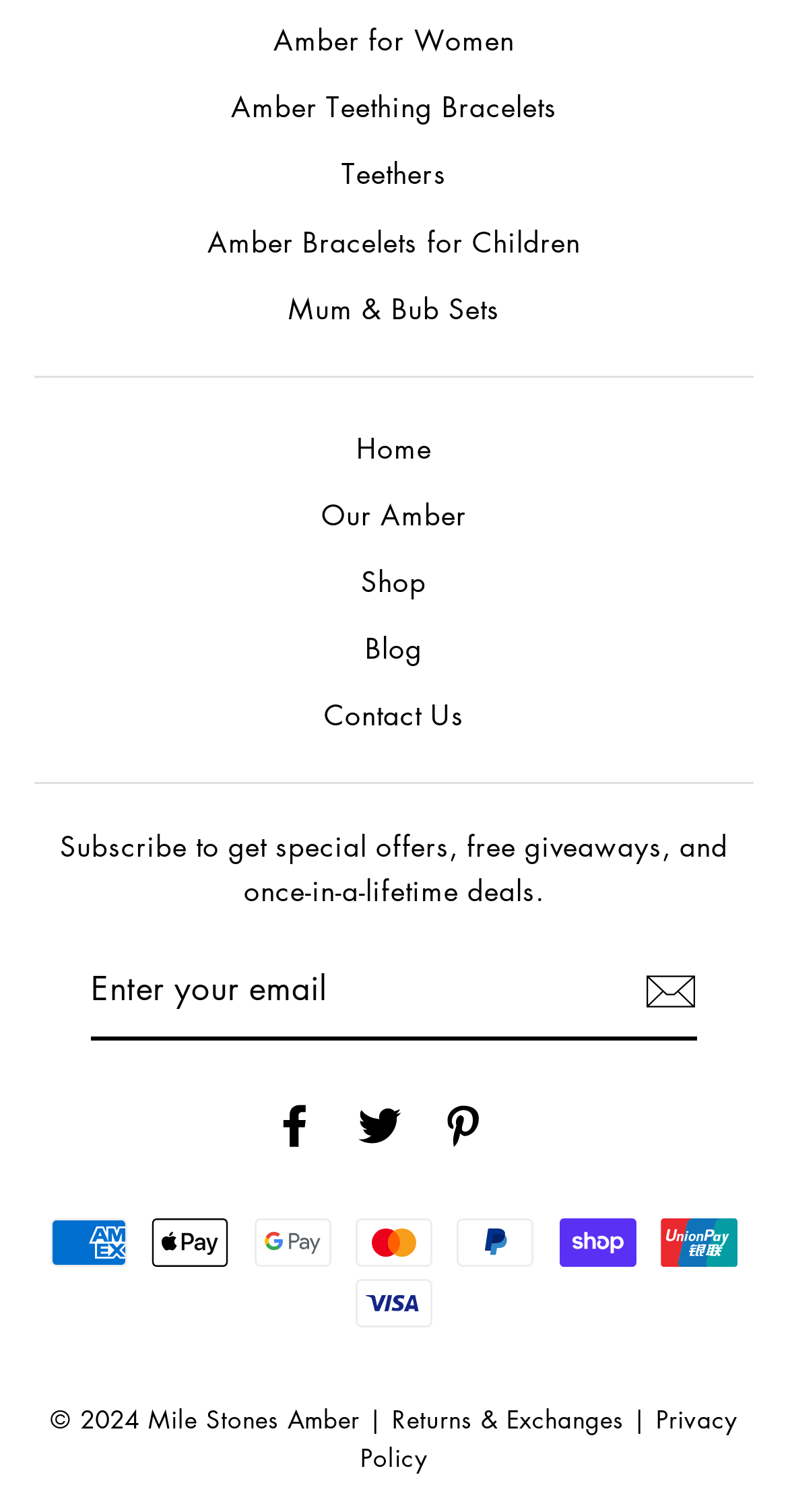Pinpoint the bounding box coordinates of the clickable element needed to complete the instruction: "Click on the 'Amber for Women' link". The coordinates should be provided as four float numbers between 0 and 1: [left, top, right, bottom].

[0.347, 0.007, 0.653, 0.047]